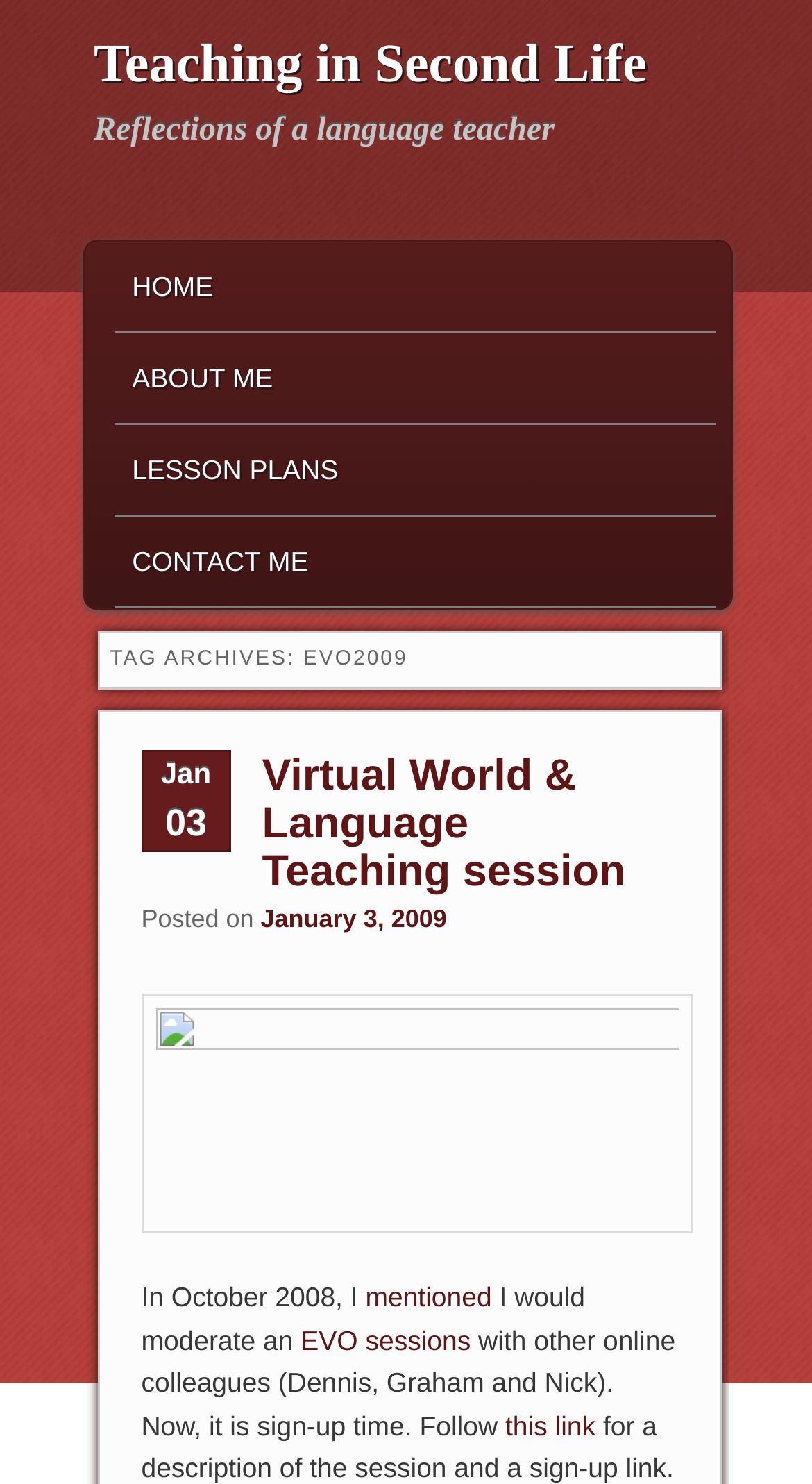Please identify the bounding box coordinates of the element that needs to be clicked to execute the following command: "go to home page". Provide the bounding box using four float numbers between 0 and 1, formatted as [left, top, right, bottom].

[0.142, 0.163, 0.882, 0.223]